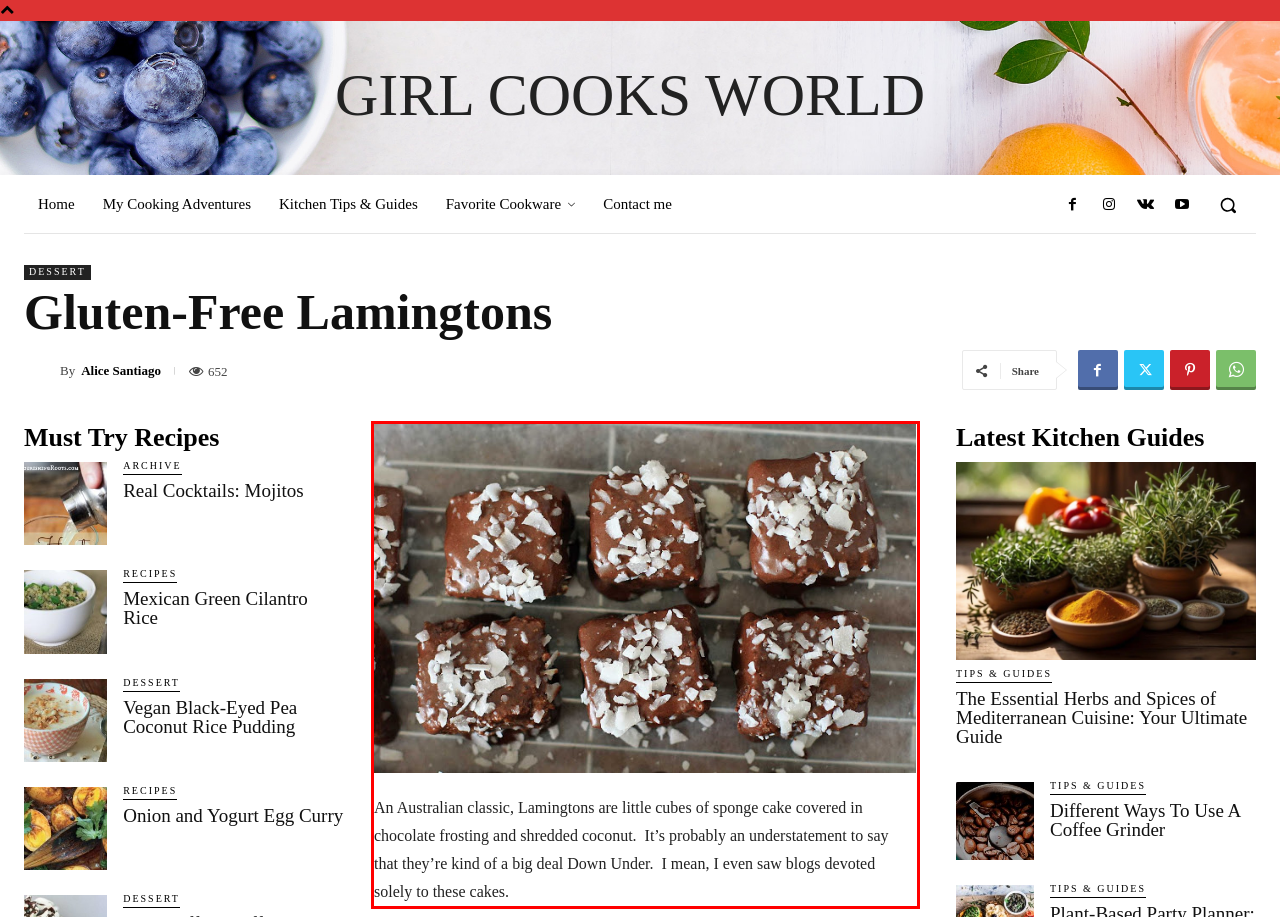You are provided with a webpage screenshot that includes a red rectangle bounding box. Extract the text content from within the bounding box using OCR.

An Australian classic, Lamingtons are little cubes of sponge cake covered in chocolate frosting and shredded coconut. It’s probably an understatement to say that they’re kind of a big deal Down Under. I mean, I even saw blogs devoted solely to these cakes.